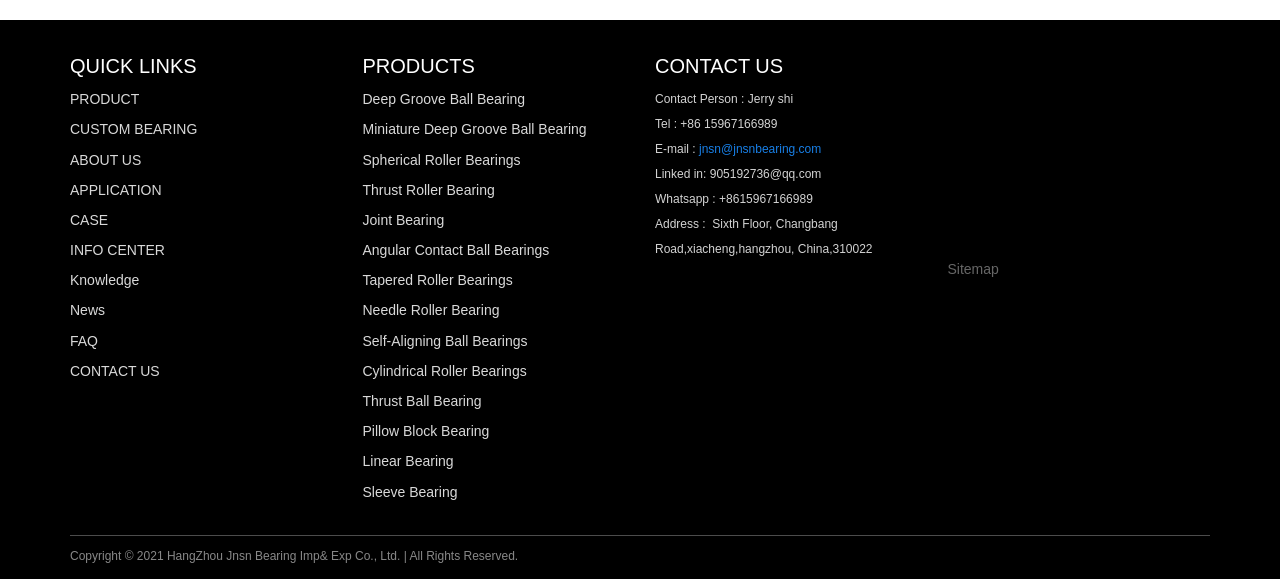Please analyze the image and provide a thorough answer to the question:
What is the first quick link?

The first quick link is 'PRODUCT' which is located at the top left corner of the webpage, indicated by the StaticText 'QUICK LINKS' and the link 'PRODUCT' with bounding box coordinates [0.055, 0.157, 0.109, 0.185].